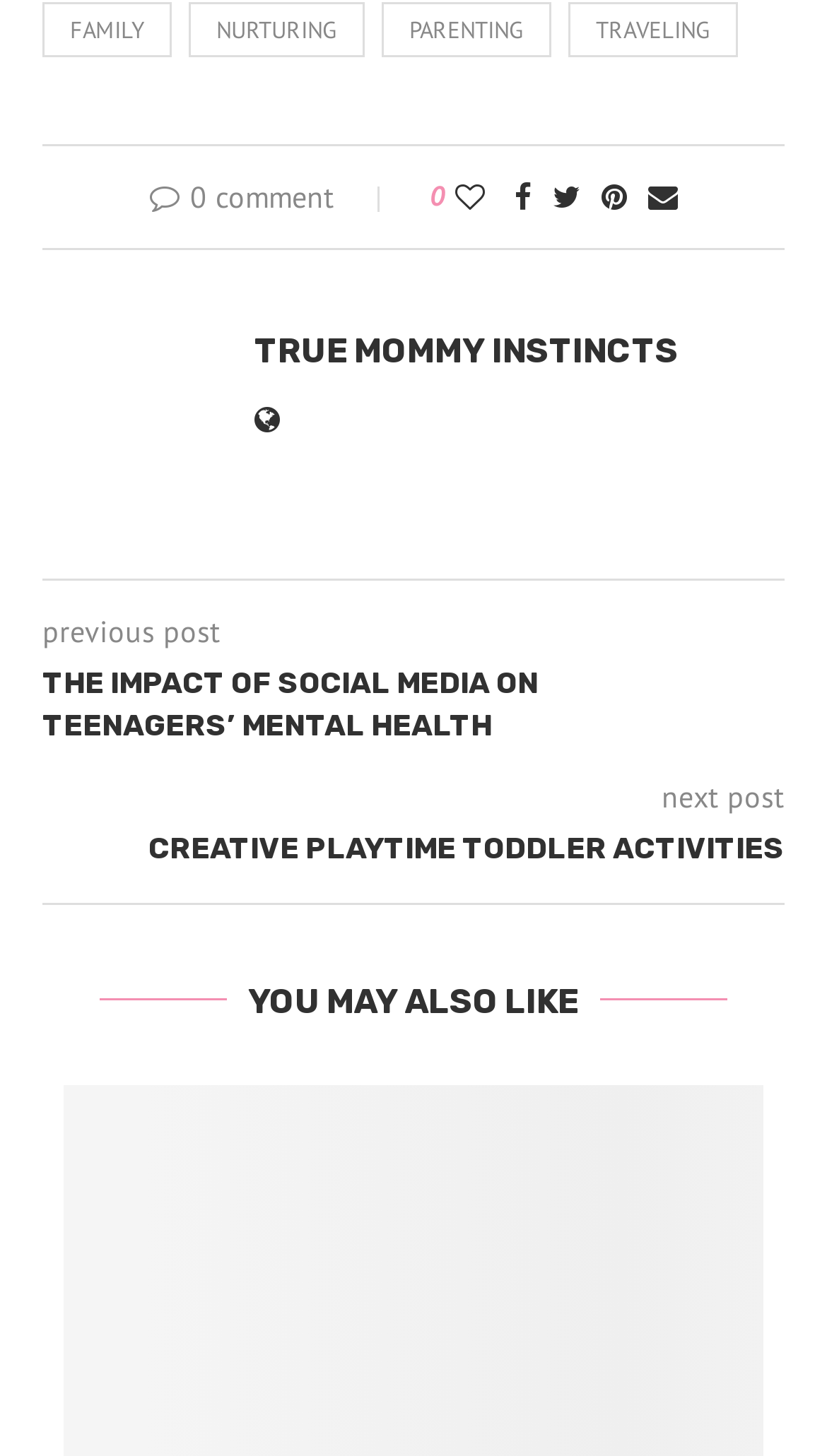Locate the bounding box for the described UI element: "Creative Playtime Toddler Activities". Ensure the coordinates are four float numbers between 0 and 1, formatted as [left, top, right, bottom].

[0.051, 0.57, 0.949, 0.598]